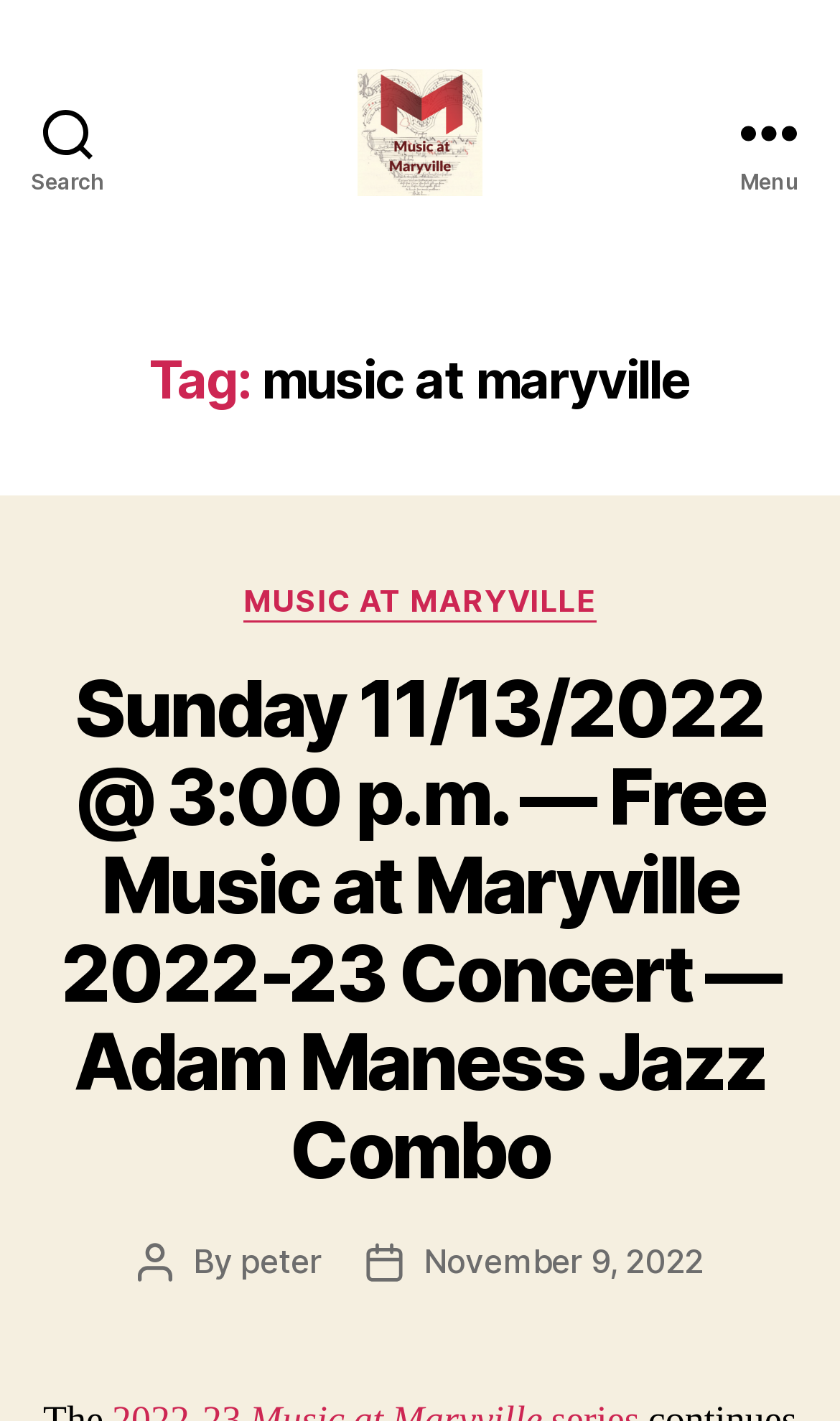Identify the bounding box for the UI element described as: "Search". Ensure the coordinates are four float numbers between 0 and 1, formatted as [left, top, right, bottom].

[0.0, 0.0, 0.162, 0.186]